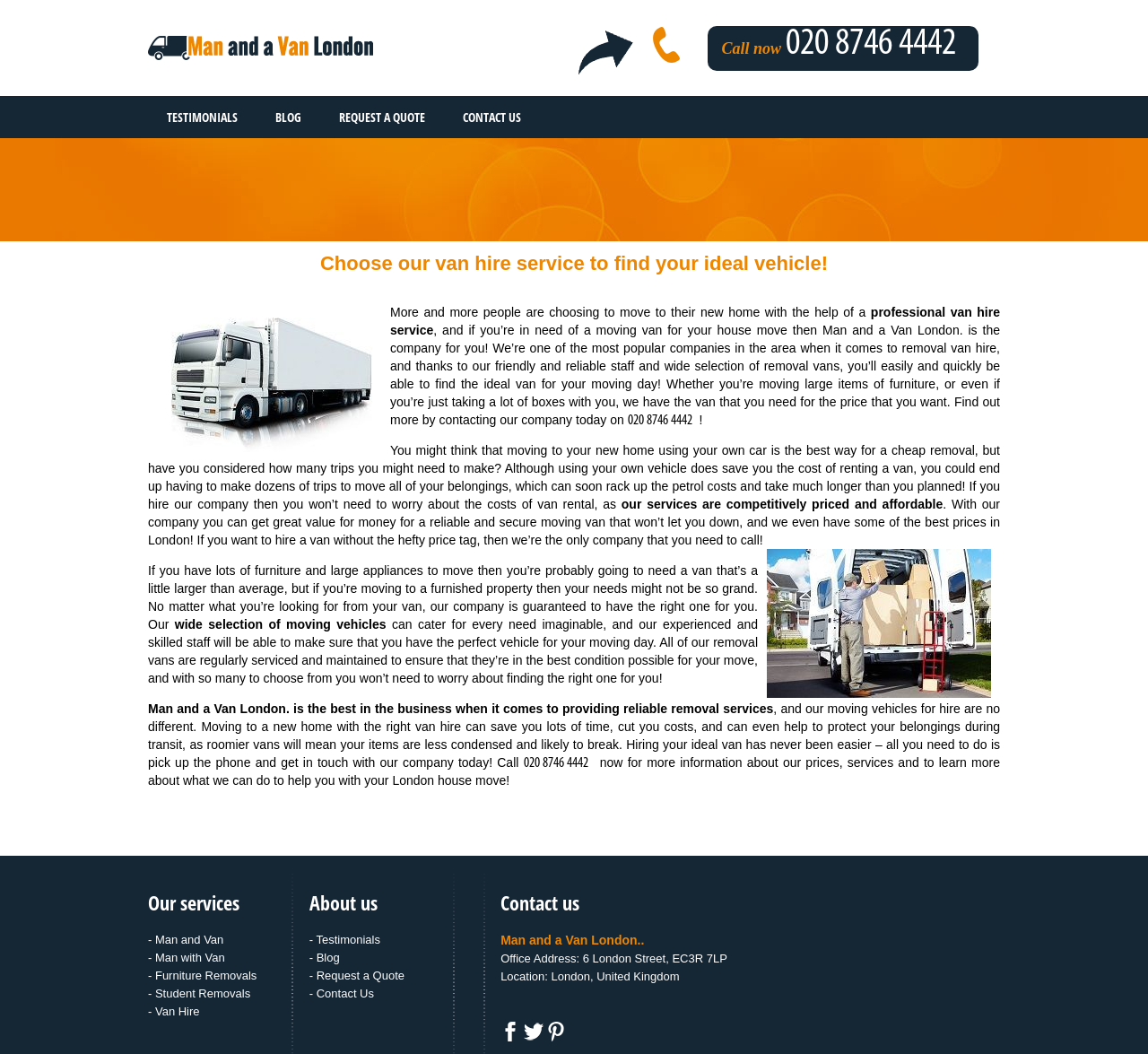Please answer the following question using a single word or phrase: 
What is the company's name?

Man and a Van London